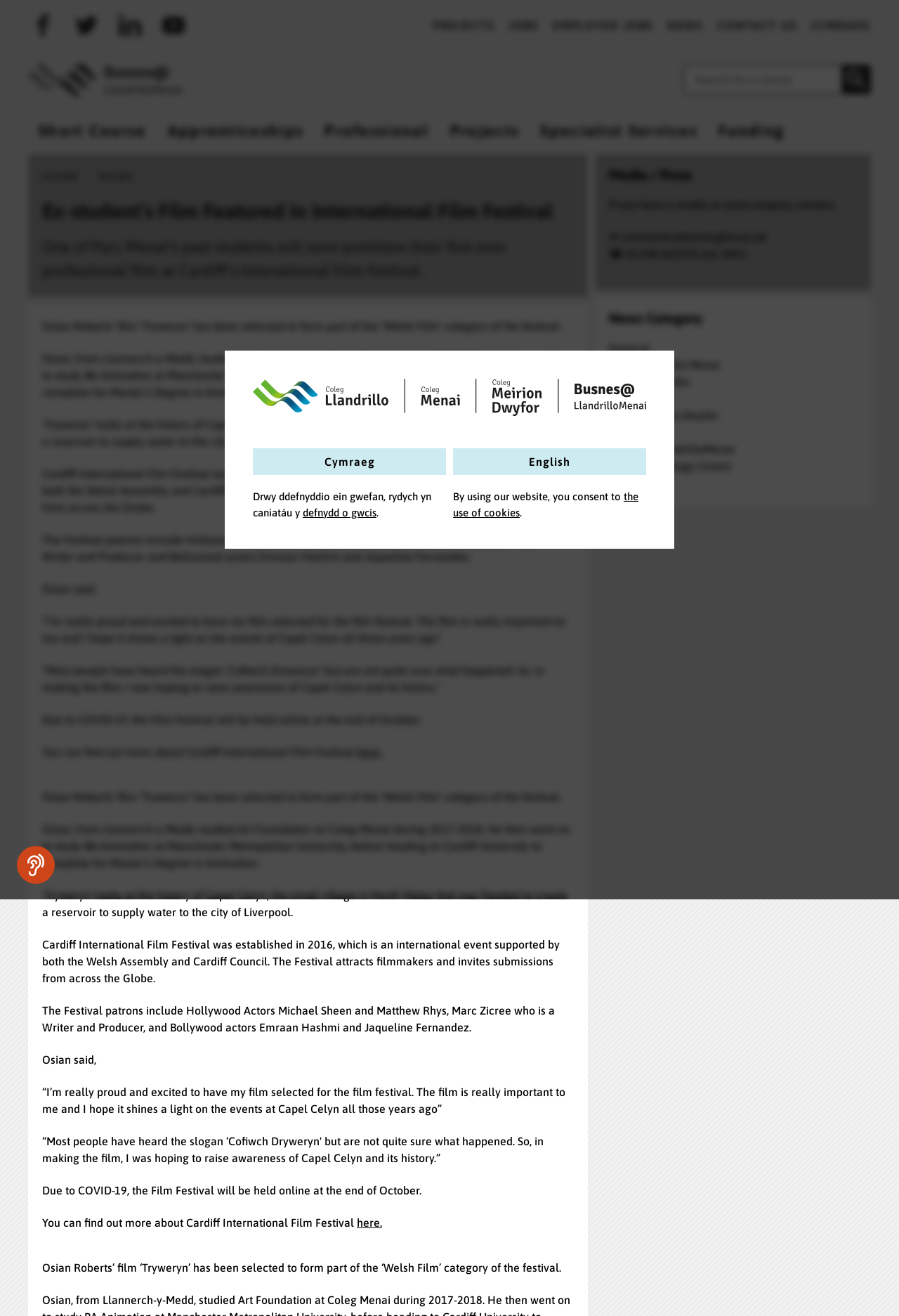What is the contact email for media or press enquiries?
Based on the image, answer the question in a detailed manner.

The webpage provides contact information for media or press enquiries, which includes an email address, communications@gllm.ac.uk, and a phone number, 01248 662030 ext. 4451.